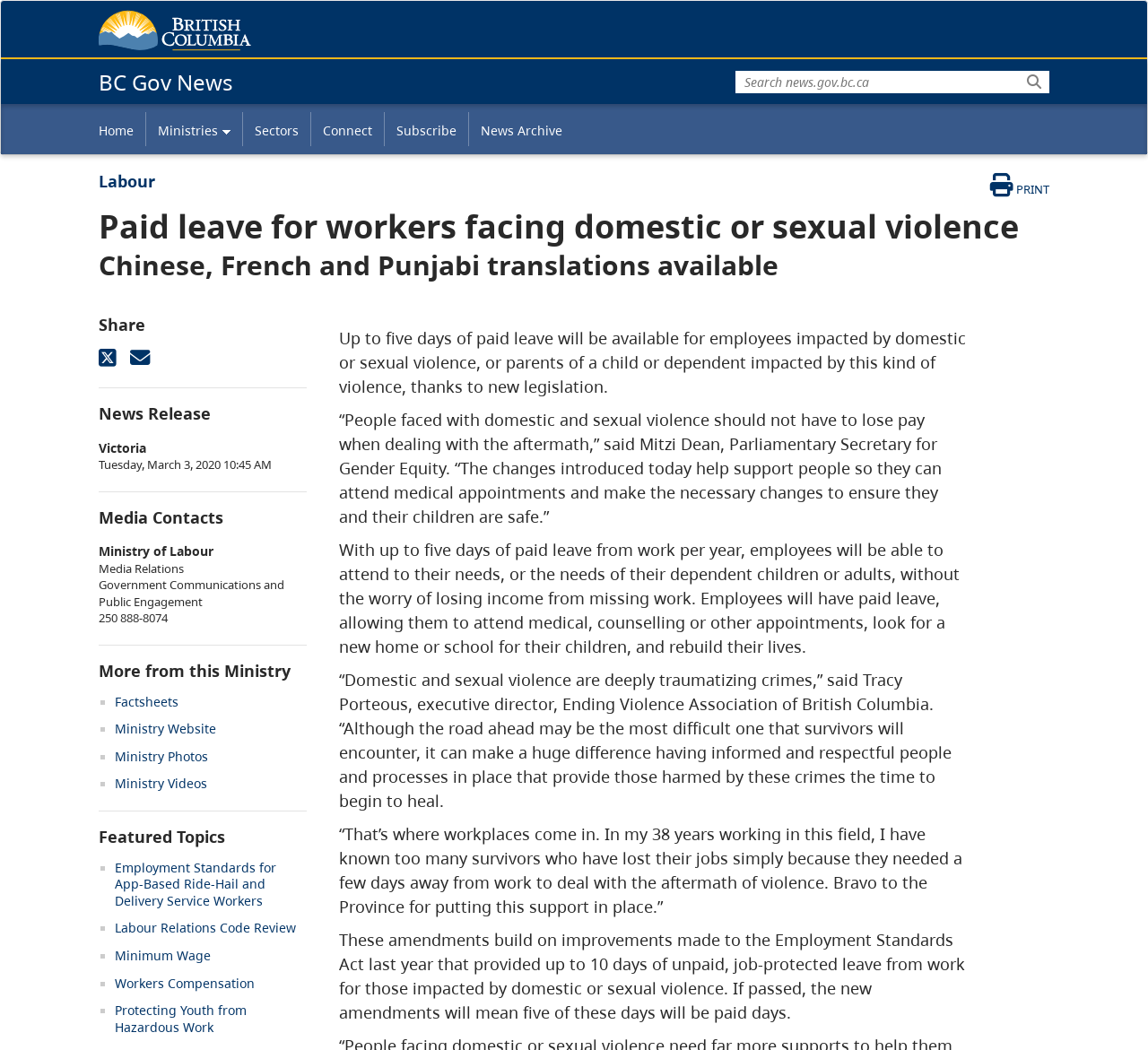Construct a comprehensive description capturing every detail on the webpage.

This webpage is about the BC Government's news release on paid leave for workers facing domestic or sexual violence. At the top left corner, there is a link to the "Government of B.C." with an accompanying image. Next to it is a heading "BC Gov News" with a link to the same. On the top right corner, there is a search bar with a "Search" button.

Below the search bar, there is a main navigation menu with links to "Home", "Ministries", "Sectors", "Connect", "Subscribe", and "News Archive". On the top right side, there is a link to "Print this page".

The main content of the webpage is divided into sections. The first section has a heading "Labour" with a link to the same. Below it, there is a heading "Paid leave for workers facing domestic or sexual violence" with a brief description of the news release. There are also links to Chinese, French, and Punjabi translations of the news release.

The next section has a heading "News Release" with a subheading "Victoria" and a date "Tuesday, March 3, 2020 10:45 AM". Below it, there is a section with a heading "Media Contacts" with contact information for the Ministry of Labour.

The main article is divided into paragraphs, describing the new legislation that provides up to five days of paid leave for employees impacted by domestic or sexual violence. The article includes quotes from Mitzi Dean, Parliamentary Secretary for Gender Equity, and Tracy Porteous, executive director, Ending Violence Association of British Columbia.

On the right side of the webpage, there are links to "Share" and "More from this Ministry" with a list of related topics, including "Factsheets", "Ministry Website", "Ministry Photos", and "Ministry Videos". There is also a section with a heading "Featured Topics" with links to related news releases, including "Employment Standards for App-Based Ride-Hail and Delivery Service Workers", "Labour Relations Code Review", "Minimum Wage", "Workers Compensation", and "Protecting Youth from Hazardous Work".